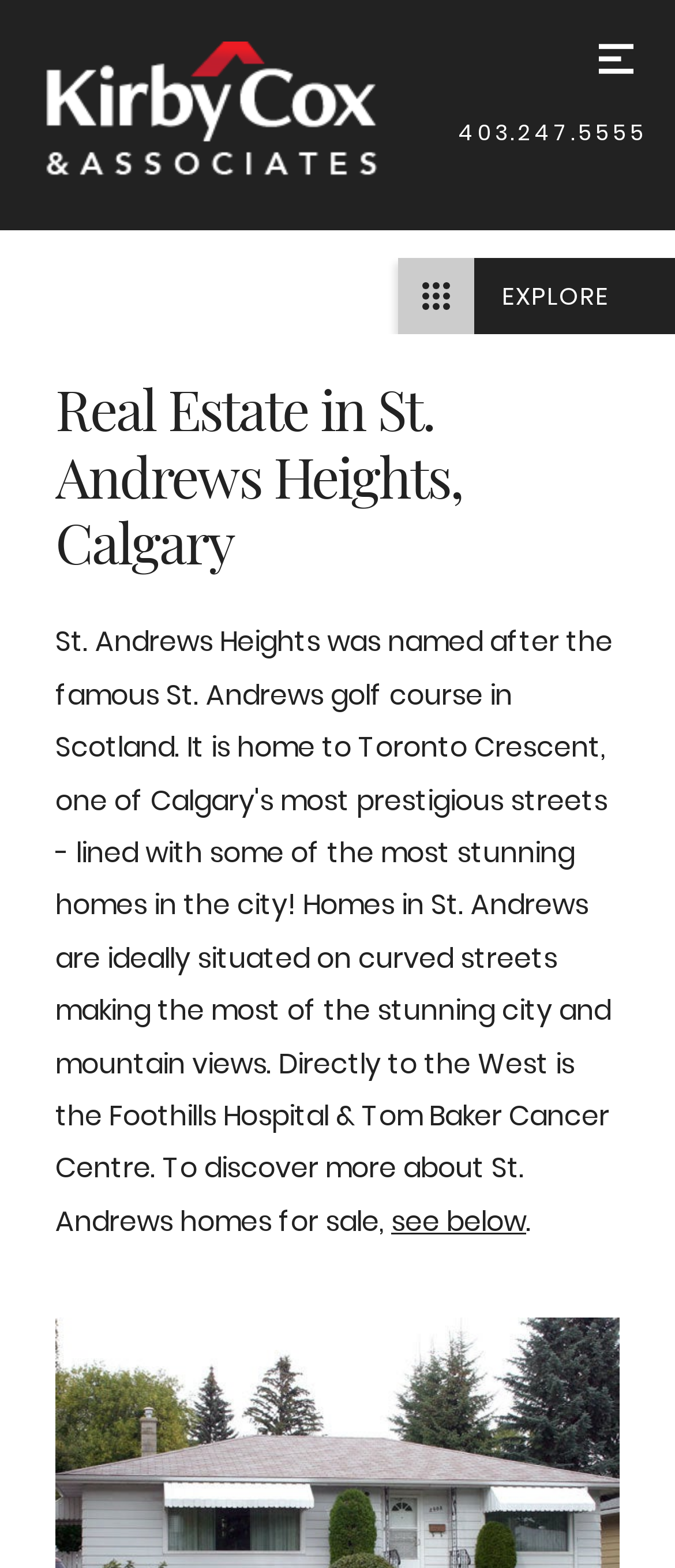Use a single word or phrase to answer the question:
What is the purpose of the button on the top right?

Menu